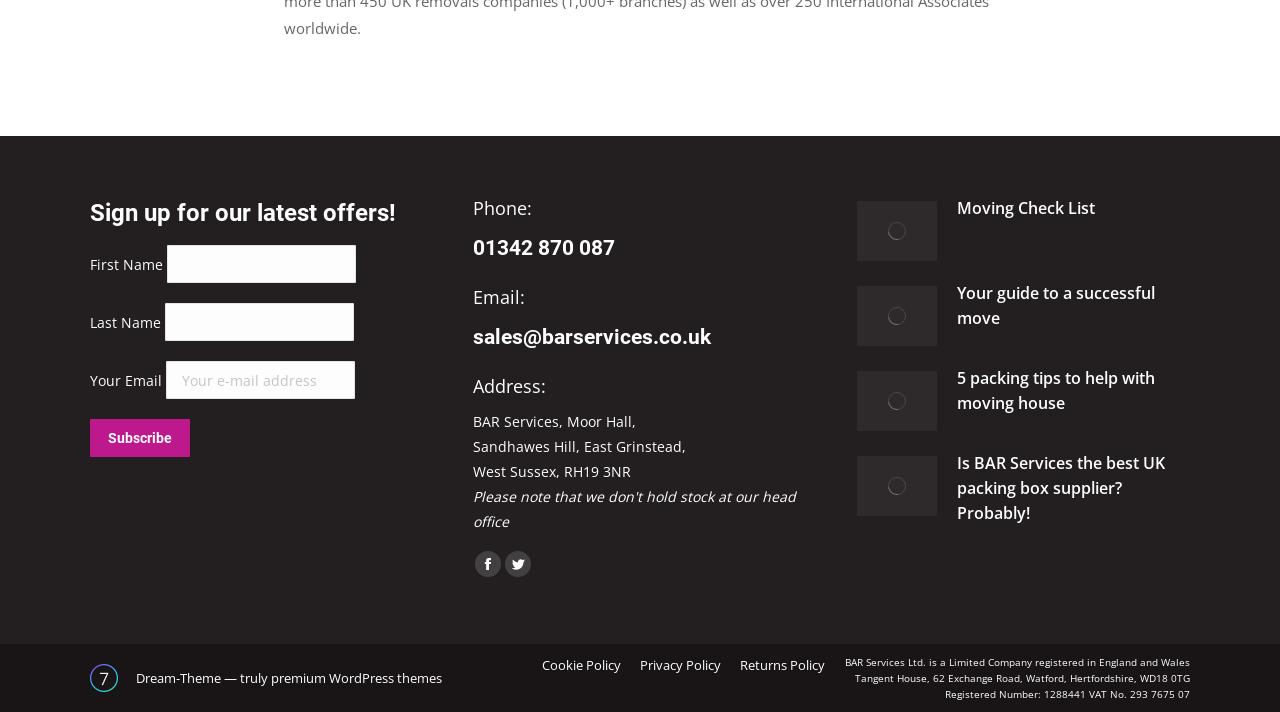What is the company's address?
Using the information from the image, provide a comprehensive answer to the question.

I found the address by looking at the 'Address:' section on the webpage, which is located on the right side of the page. The address is displayed as a series of static text elements.